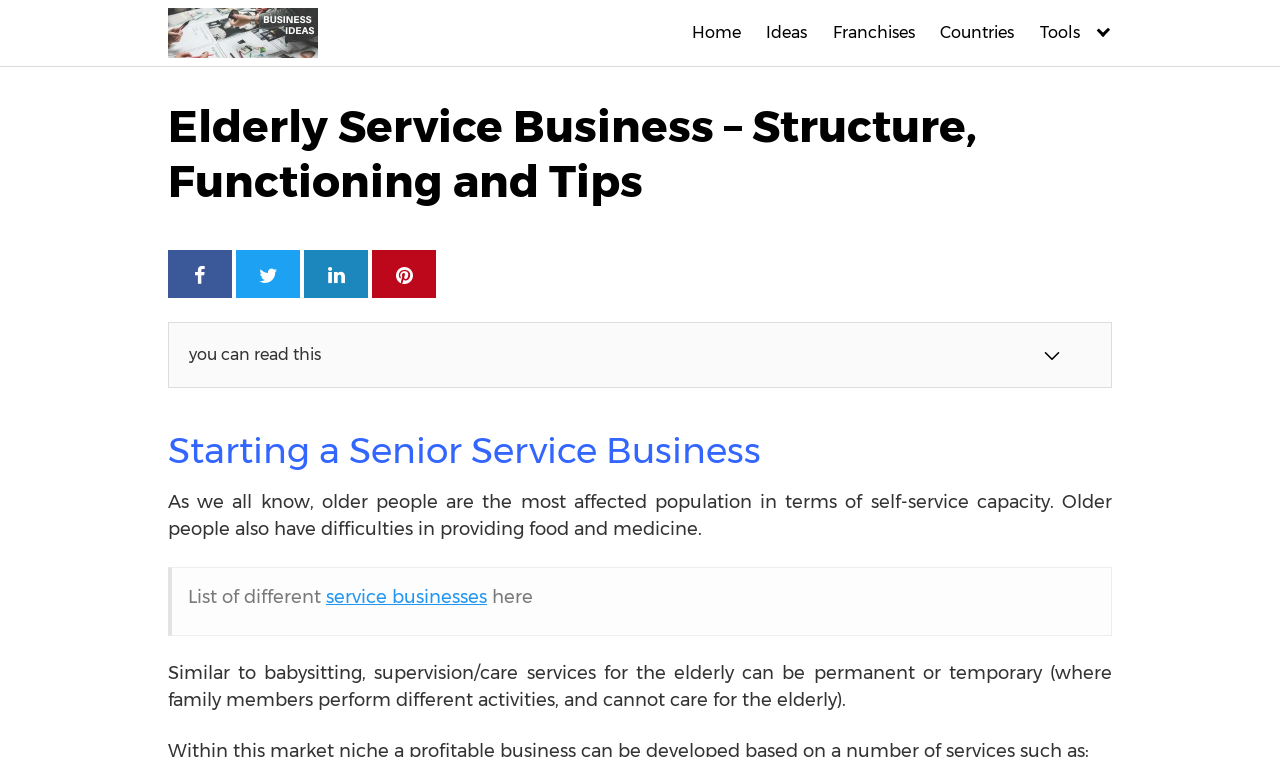Provide your answer in one word or a succinct phrase for the question: 
What is the difficulty faced by older people?

self-service capacity